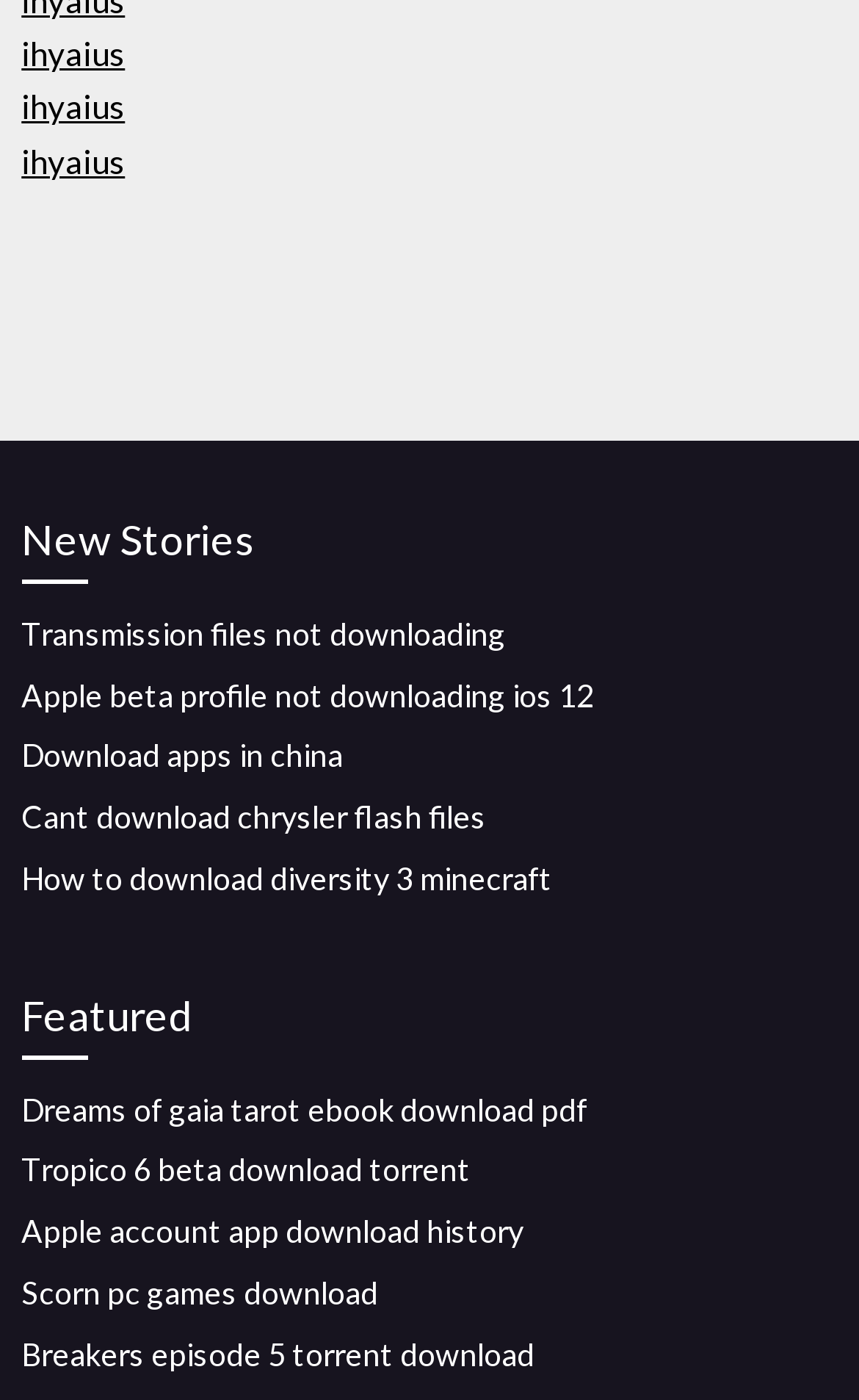Specify the bounding box coordinates of the area to click in order to follow the given instruction: "Download scorn pc games."

[0.025, 0.909, 0.44, 0.936]